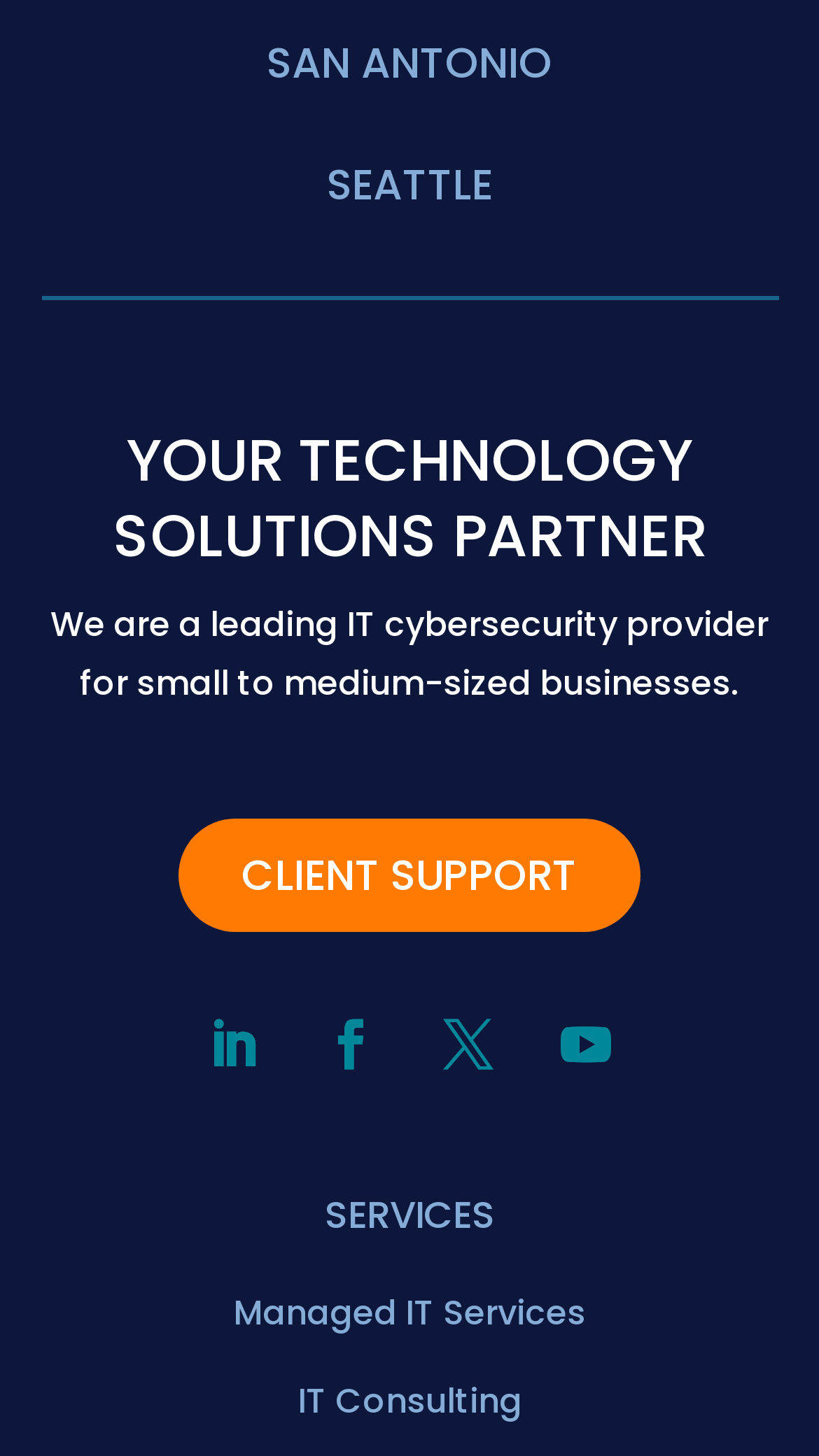What is the purpose of the 'CLIENT SUPPORT' link?
Use the image to answer the question with a single word or phrase.

Client support